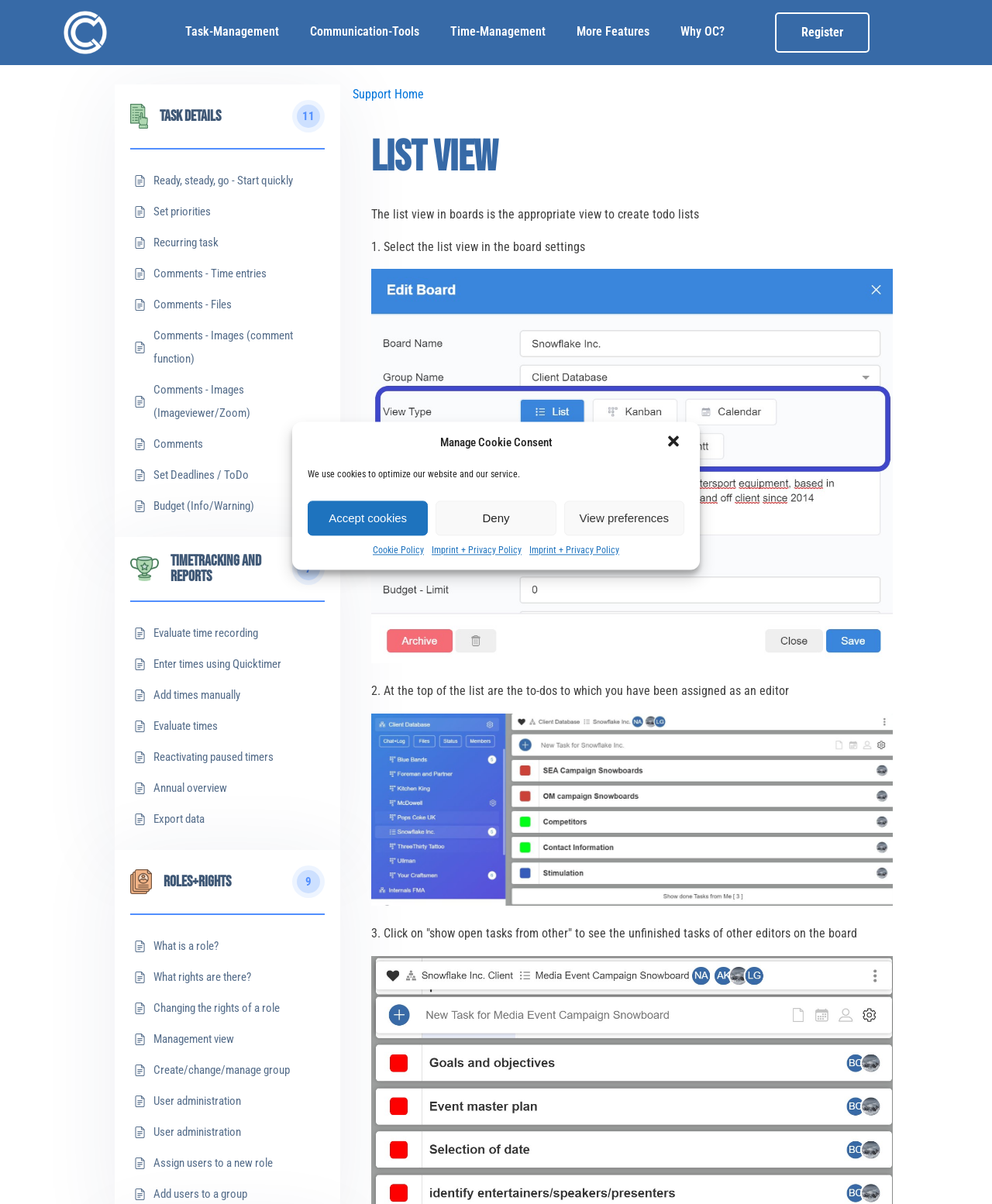What is the purpose of the list view in boards?
Observe the image and answer the question with a one-word or short phrase response.

To create todo lists